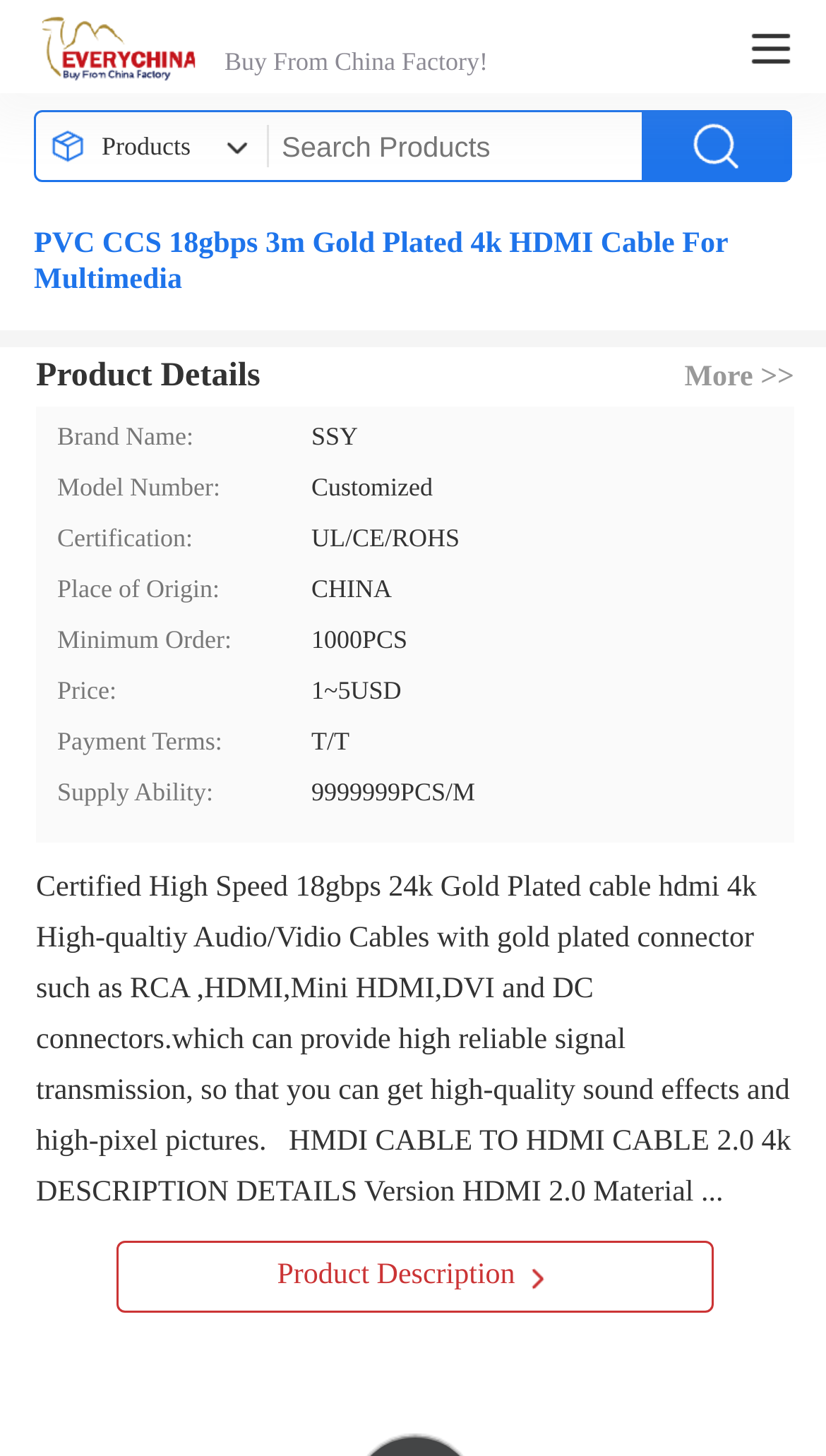Please identify the bounding box coordinates of the region to click in order to complete the task: "View December 2022". The coordinates must be four float numbers between 0 and 1, specified as [left, top, right, bottom].

None